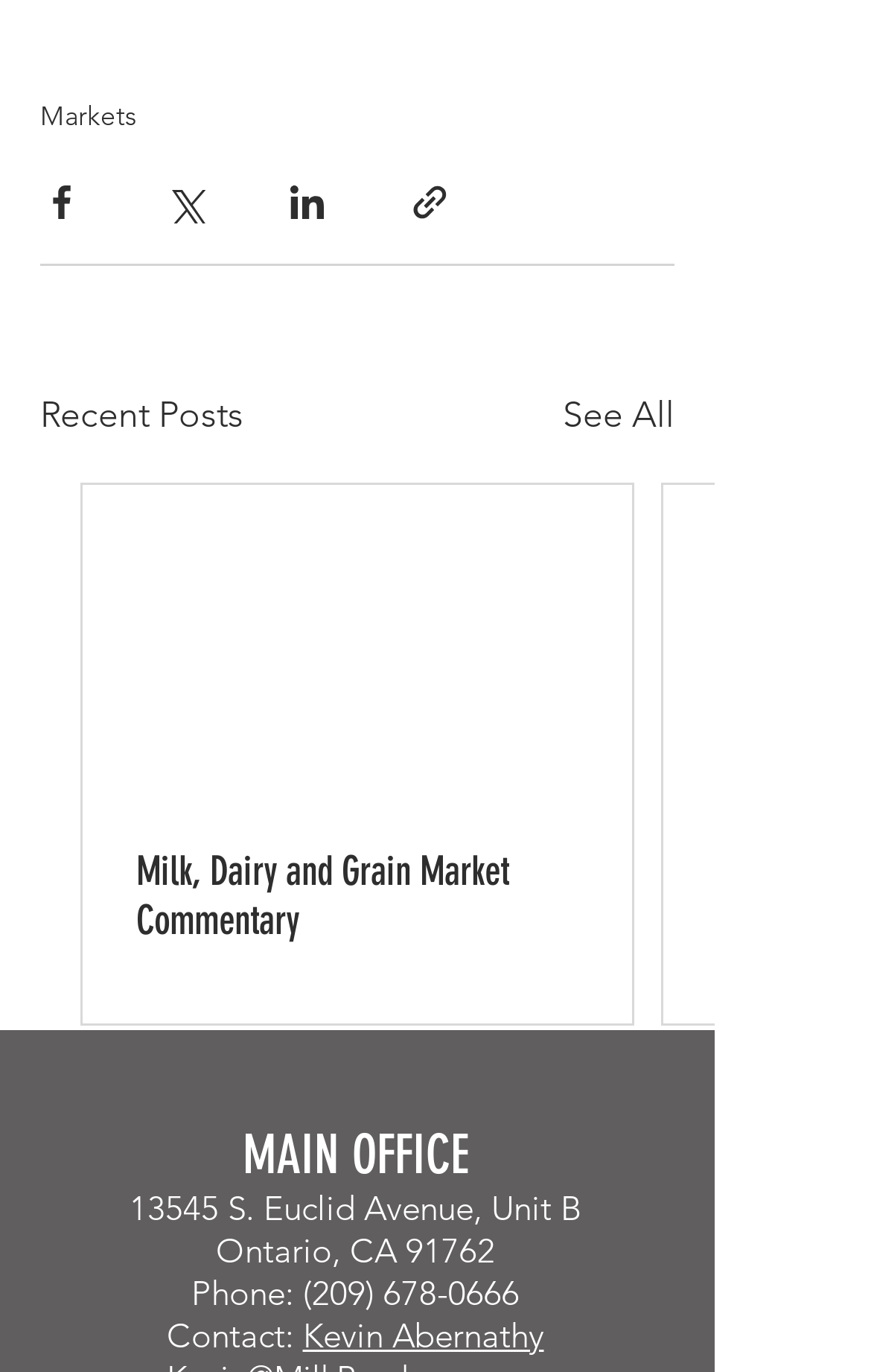Please specify the bounding box coordinates for the clickable region that will help you carry out the instruction: "See All posts".

[0.646, 0.283, 0.774, 0.322]